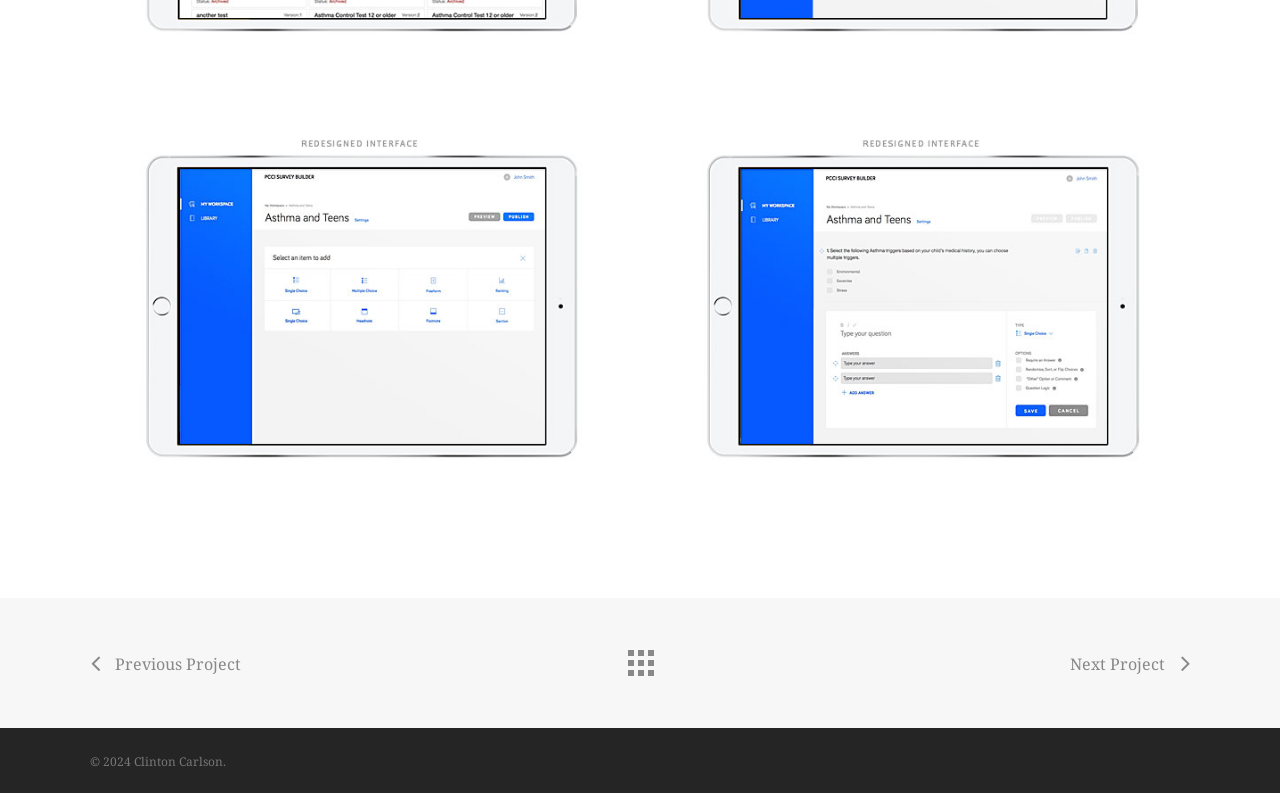Locate the bounding box coordinates for the element described below: "title="Back to all projects"". The coordinates must be four float values between 0 and 1, formatted as [left, top, right, bottom].

[0.484, 0.804, 0.516, 0.854]